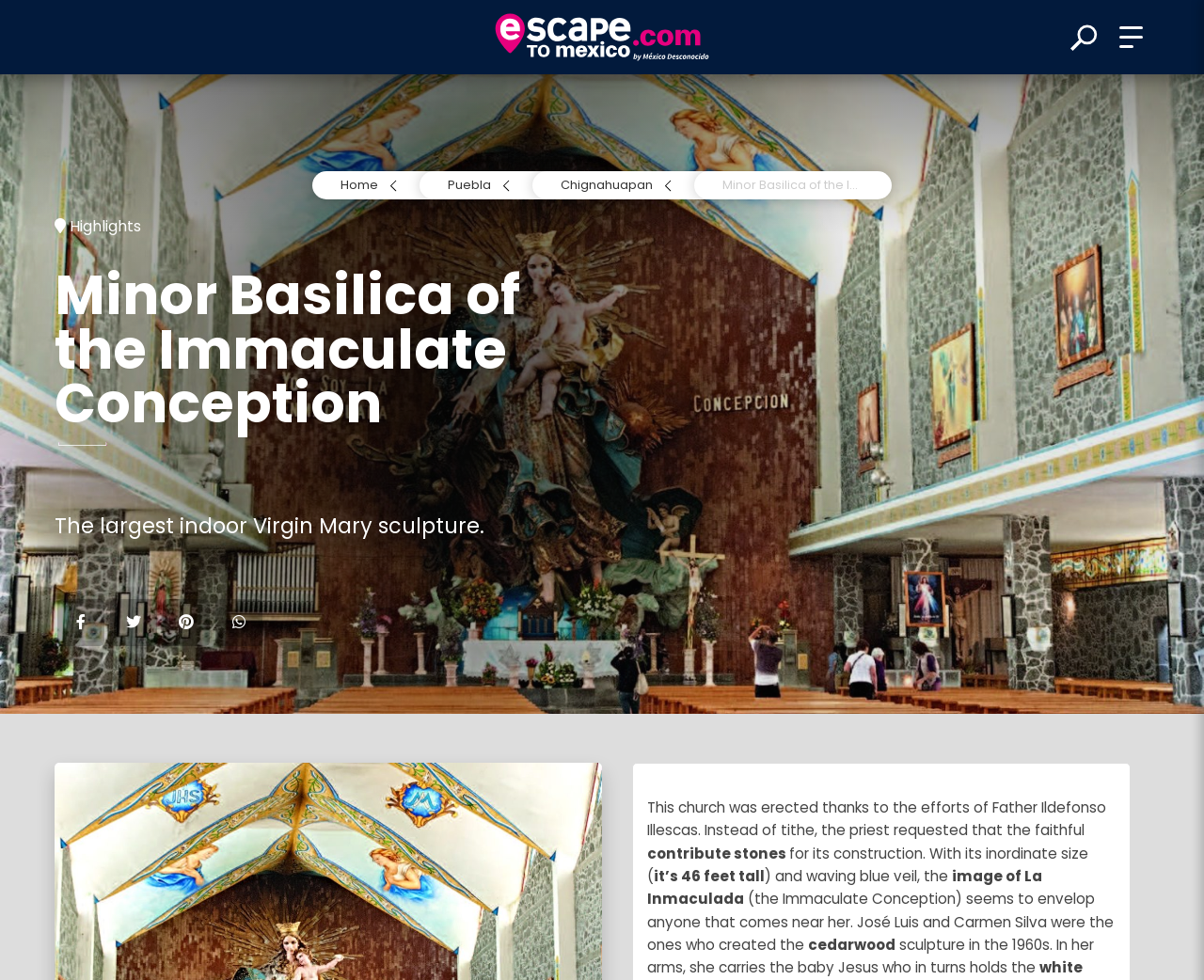Describe the webpage in detail, including text, images, and layout.

The webpage appears to be a travel-related website, specifically focused on the Minor Basilica of the Immaculate Conception in Chignahuapan, Puebla. At the top of the page, there is a header section with a logo image and a search bar. Below the header, there are three navigation links: "Home", "Puebla", and "Chignahuapan".

The main content of the page is divided into two sections. On the left side, there is a large image of the basilica, taking up most of the vertical space. On the right side, there is a section with a heading "Minor Basilica of the Immaculate Conception" and a subheading "The largest indoor Virgin Mary sculpture." Below this, there is a block of text describing the history and features of the basilica, including the fact that it was built thanks to the efforts of Father Ildefonso Illescas and that the sculpture of the Virgin Mary was created by José Luis and Carmen Silva in the 1960s.

Below the text, there are four social media links and a button to share the content. Further down, there is a section with a heading "Where do you want to travel?" and a search bar to input a destination. There is also a login section with fields for username and password, as well as a registration link.

At the bottom of the page, there is a section with a heading "Regístrate" and a form to register for an account. The page also has several buttons and links scattered throughout, including a button to access the search results and links to other pages on the website.